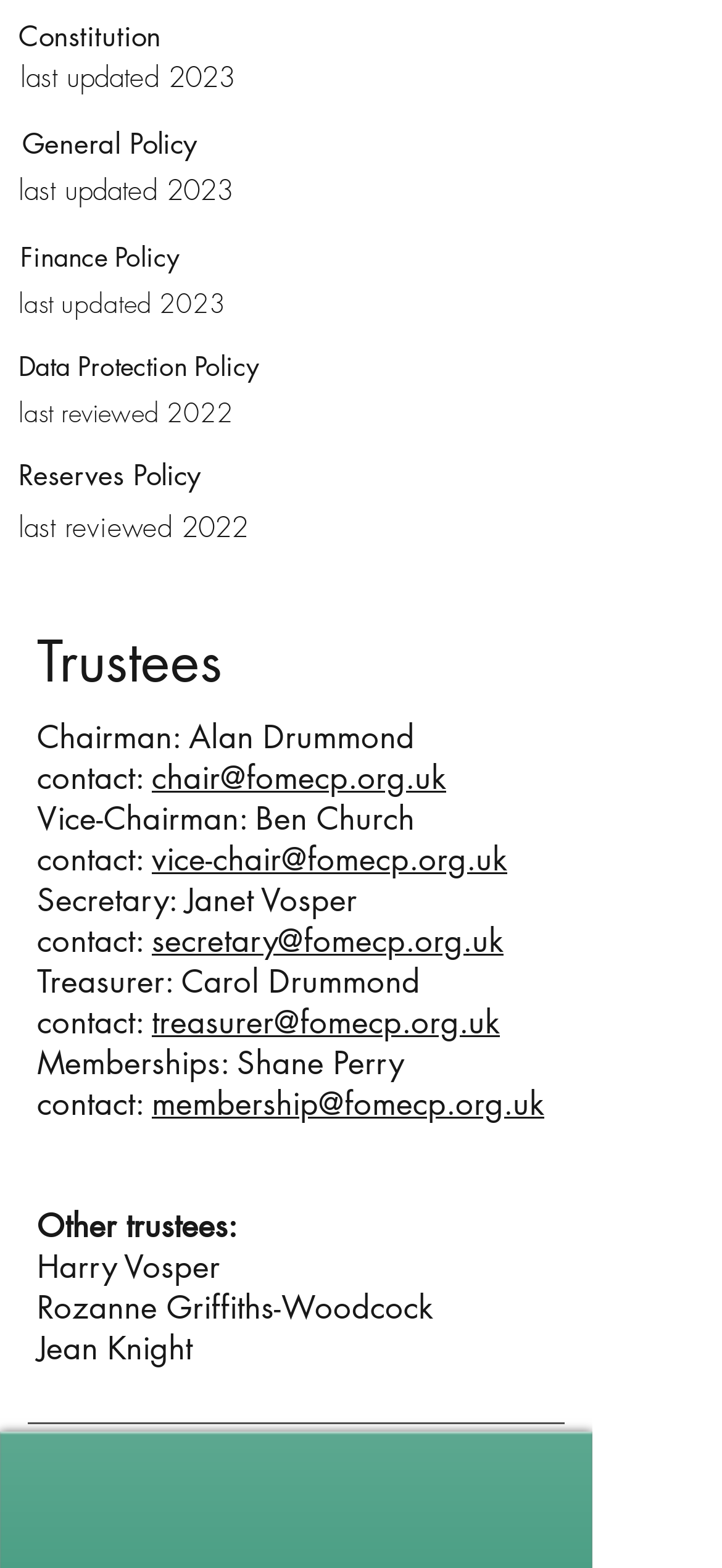What is the name of the social media platform present at the bottom of the page?
Please ensure your answer to the question is detailed and covers all necessary aspects.

The answer can be found by looking at the link element with the text 'Facebook' which is located under the 'Social Bar' list at the bottom of the page.